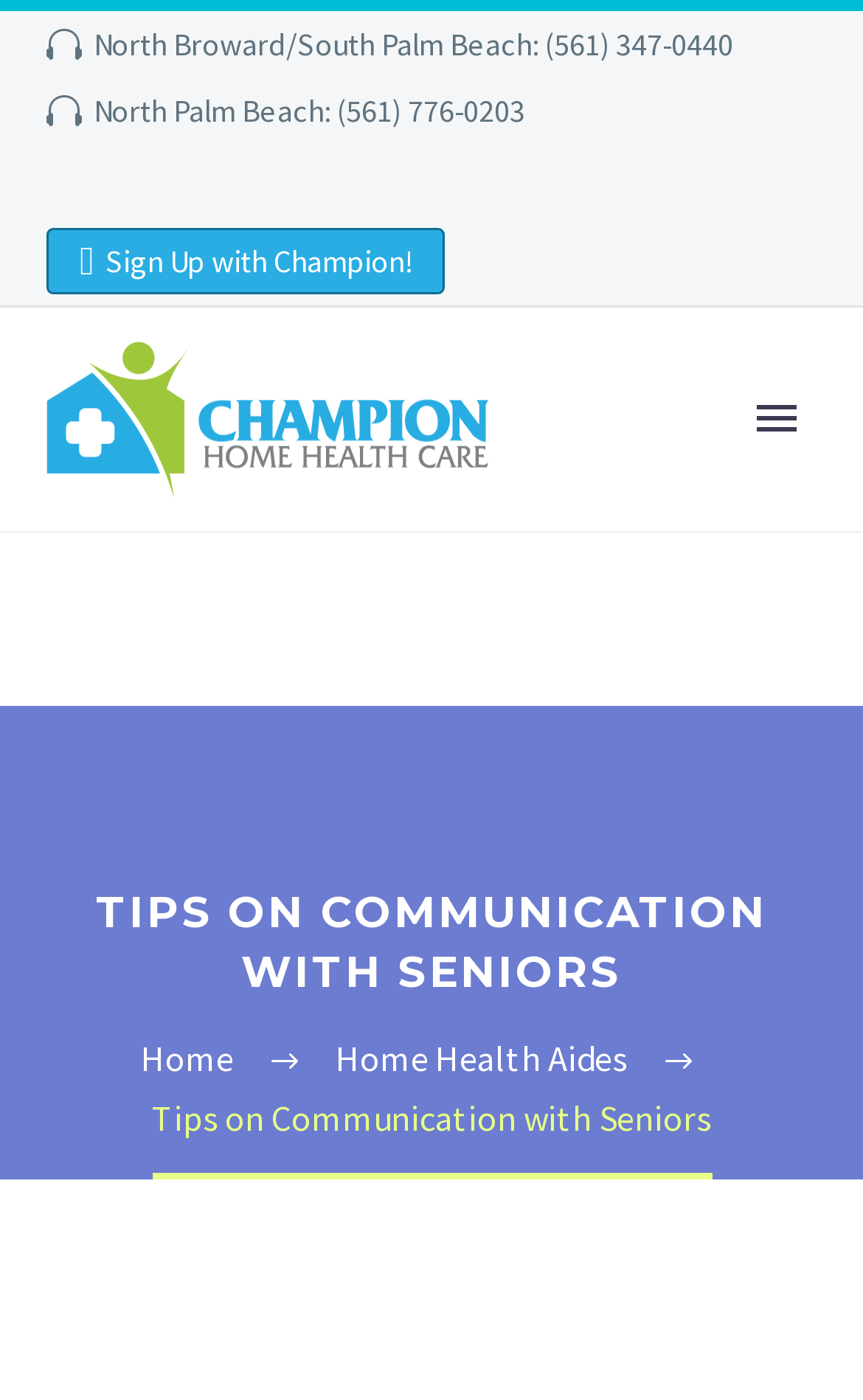Determine the bounding box coordinates for the UI element with the following description: "Sign Up with Champion!". The coordinates should be four float numbers between 0 and 1, represented as [left, top, right, bottom].

[0.054, 0.163, 0.514, 0.21]